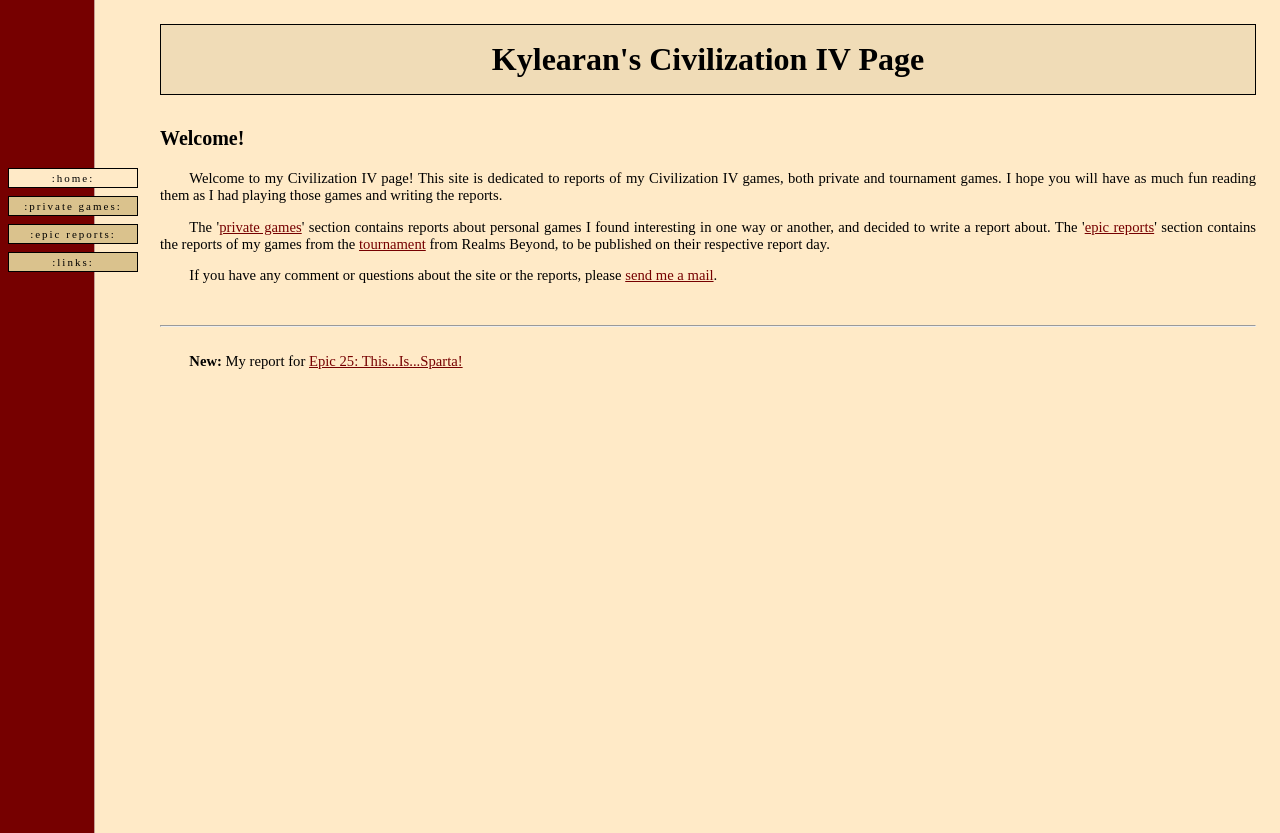Indicate the bounding box coordinates of the element that must be clicked to execute the instruction: "visit links page". The coordinates should be given as four float numbers between 0 and 1, i.e., [left, top, right, bottom].

[0.006, 0.303, 0.108, 0.327]